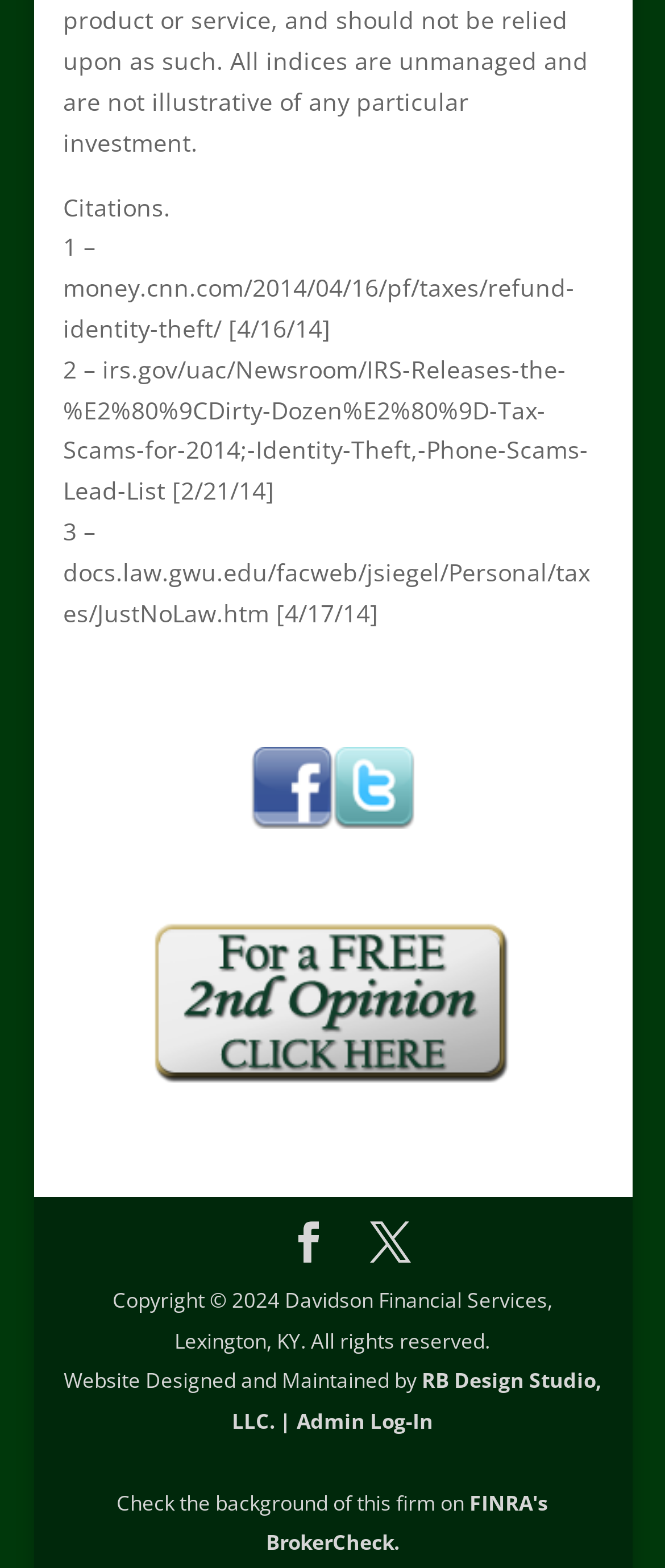Provide a one-word or short-phrase response to the question:
How many links are on the webpage?

7